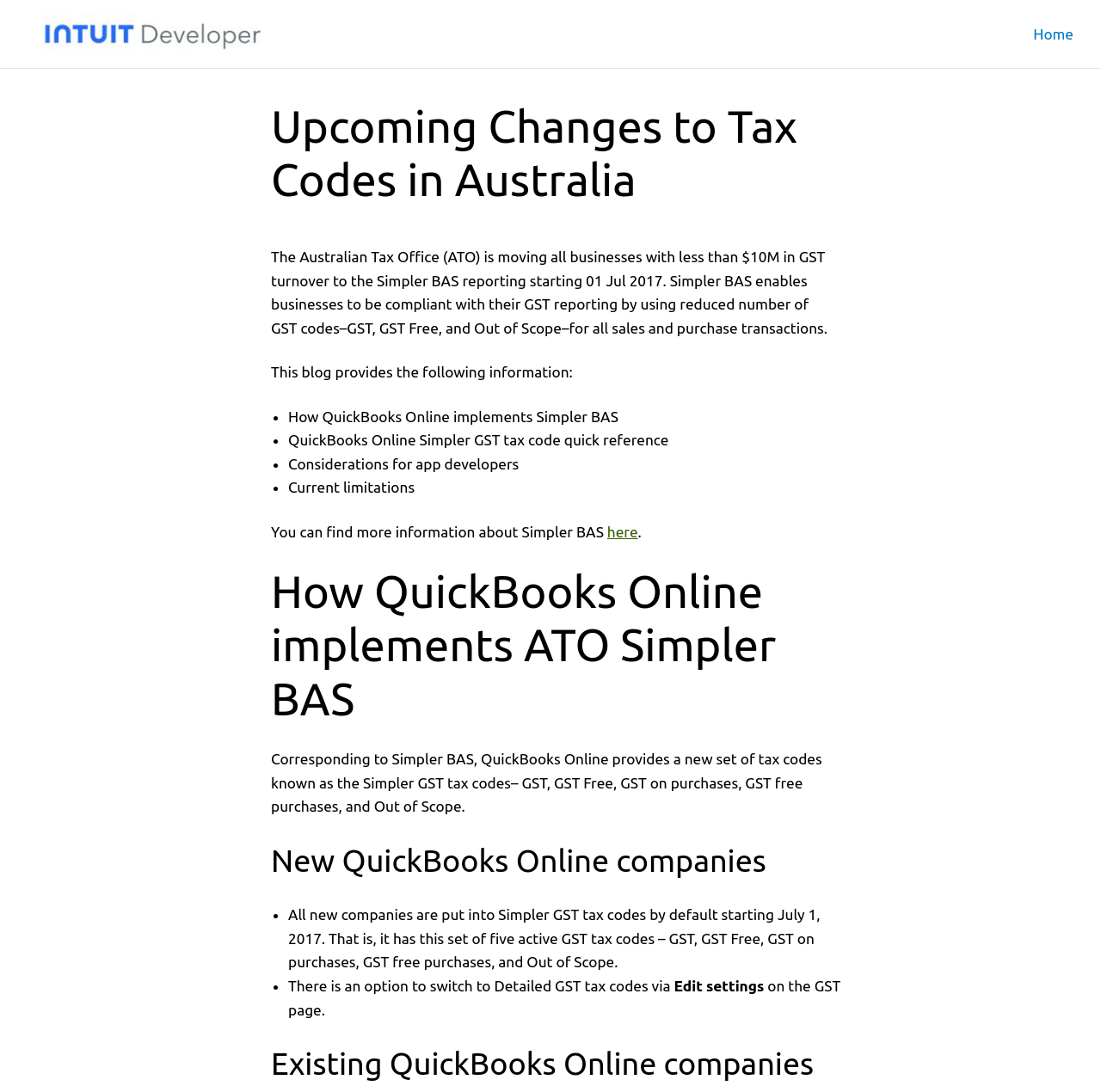Kindly respond to the following question with a single word or a brief phrase: 
What is the default setting for new companies in QuickBooks Online?

Simpler GST tax codes